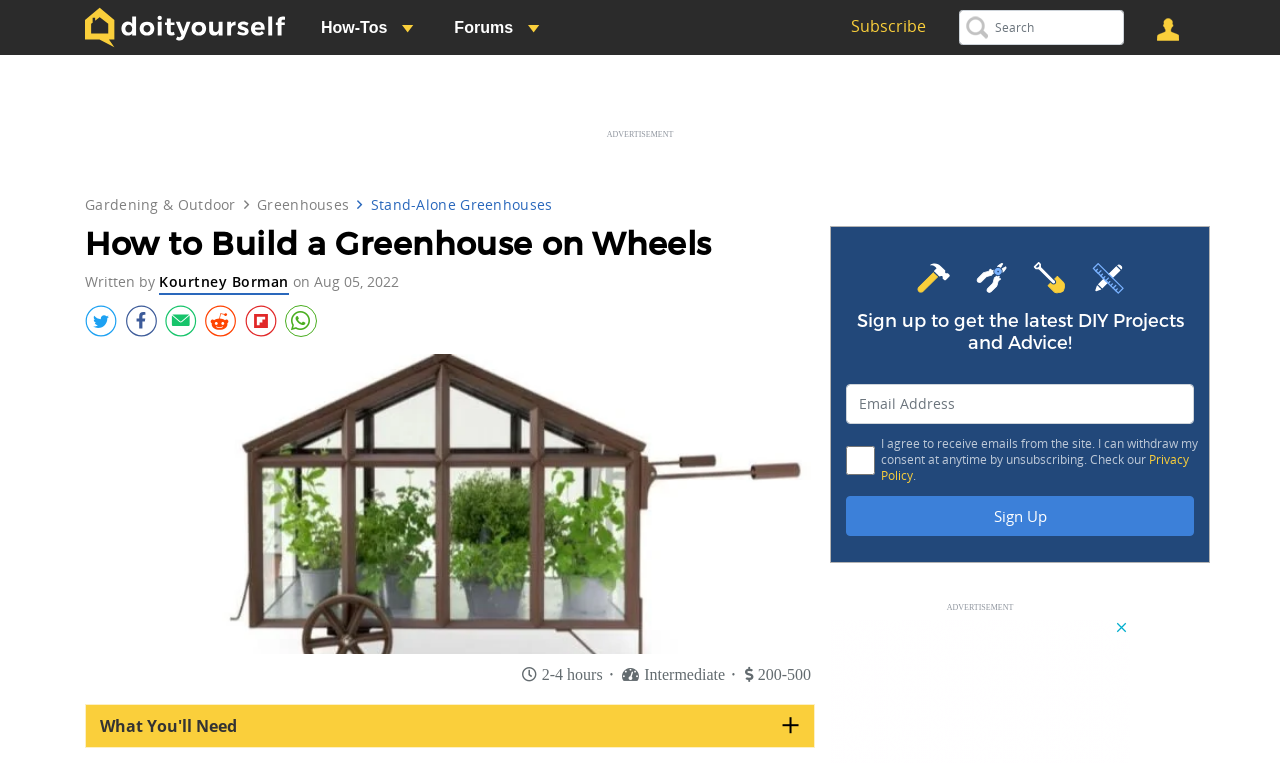Locate the bounding box coordinates of the area you need to click to fulfill this instruction: 'View Full Site'. The coordinates must be in the form of four float numbers ranging from 0 to 1: [left, top, right, bottom].

[0.031, 0.356, 0.055, 0.44]